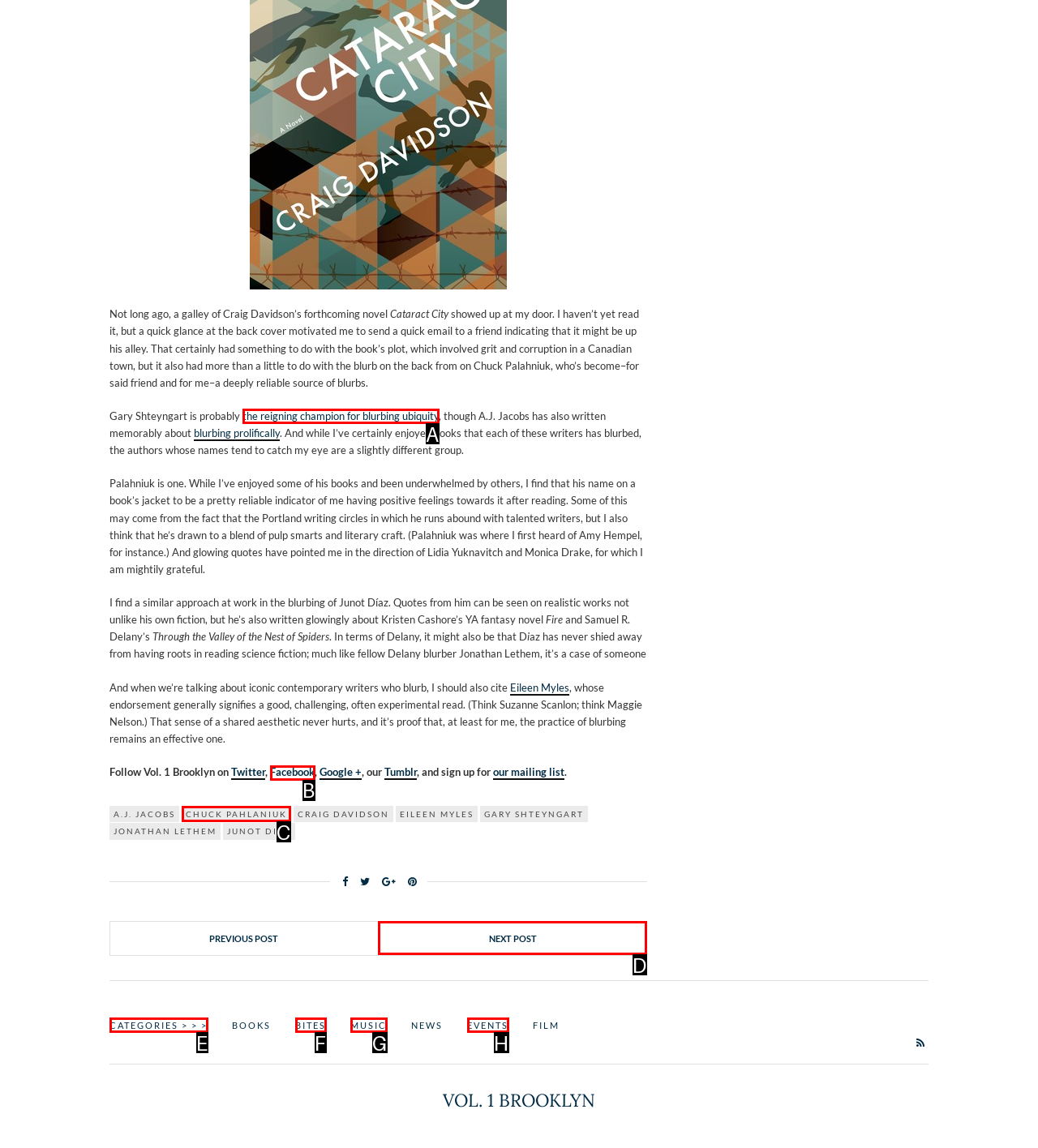Point out the letter of the HTML element you should click on to execute the task: Read the article about Chuck Palahniuk
Reply with the letter from the given options.

C